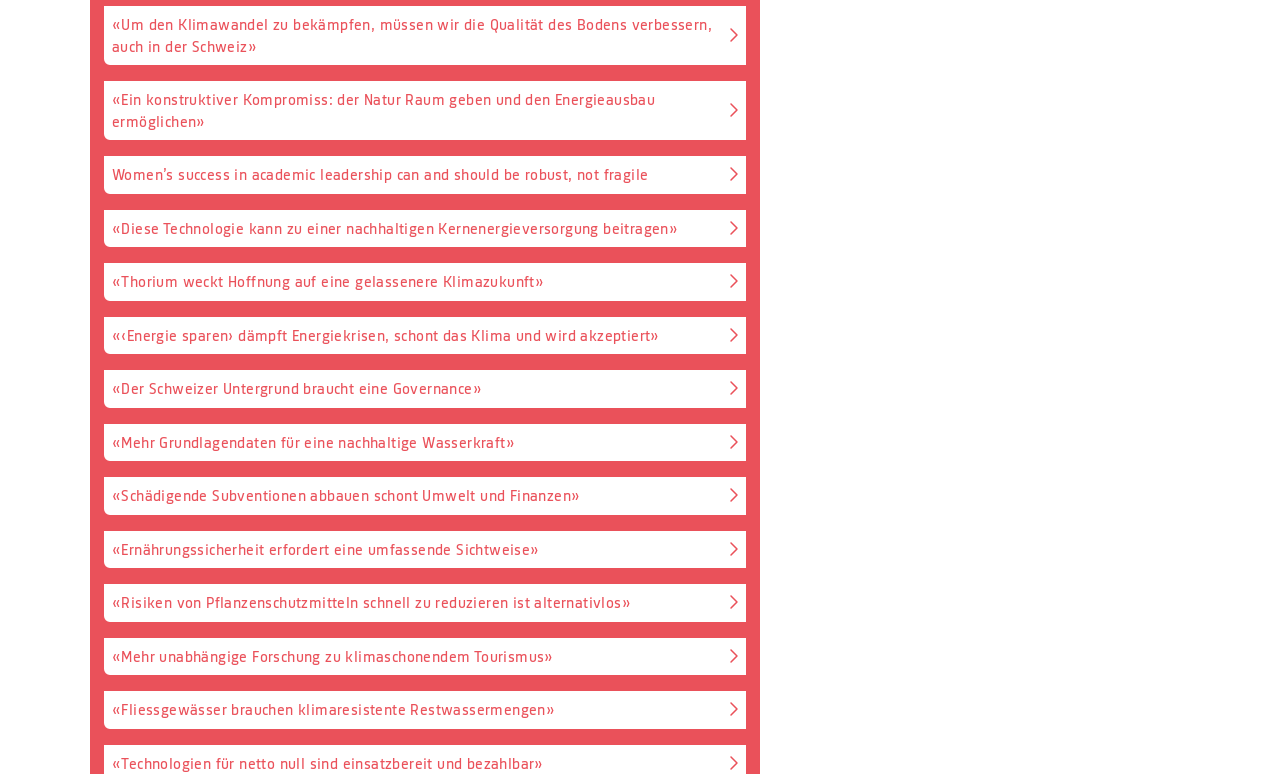Are the links in a specific order? From the image, respond with a single word or brief phrase.

Yes